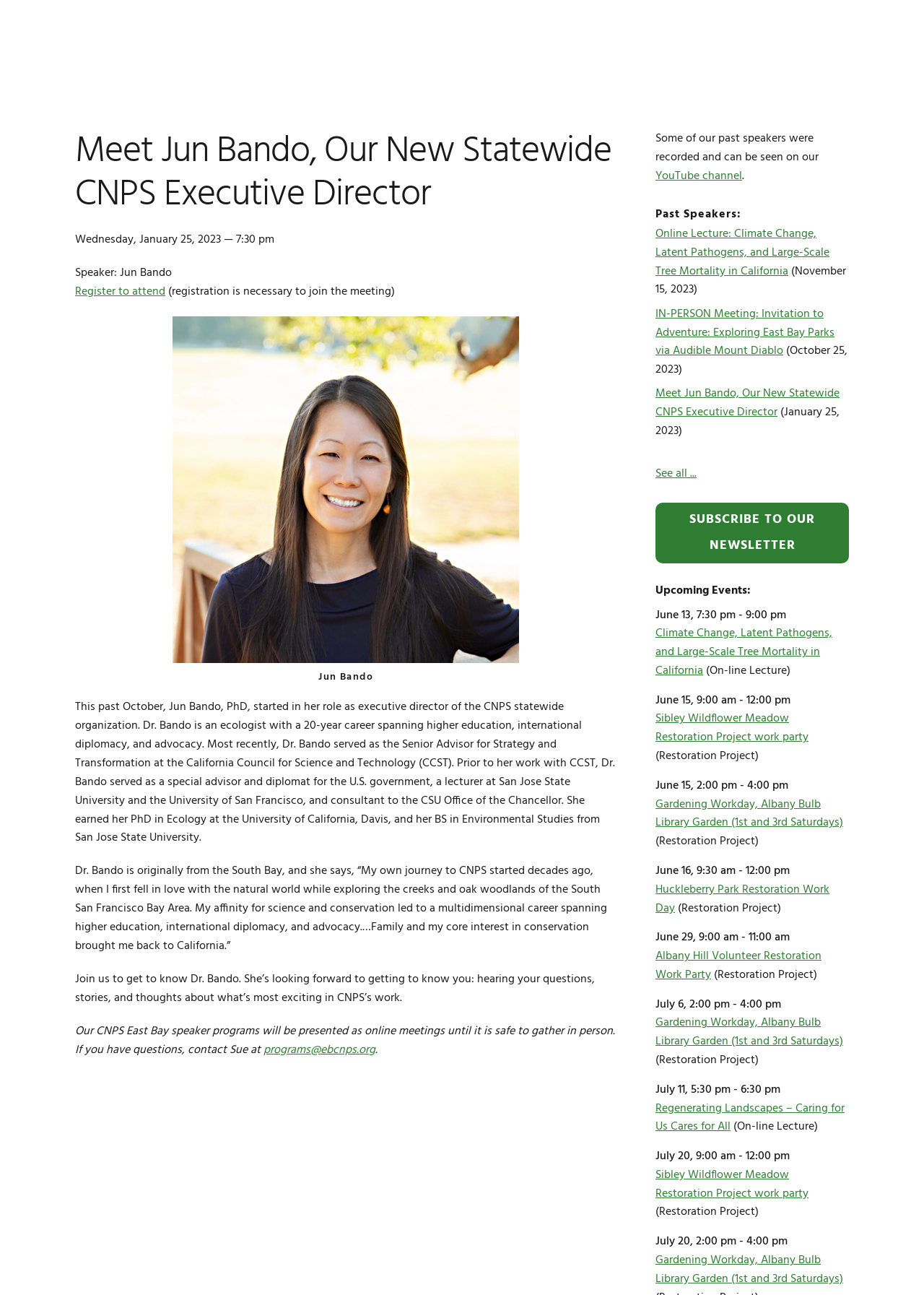Generate the text of the webpage's primary heading.

Meet Jun Bando, Our New Statewide CNPS Executive Director